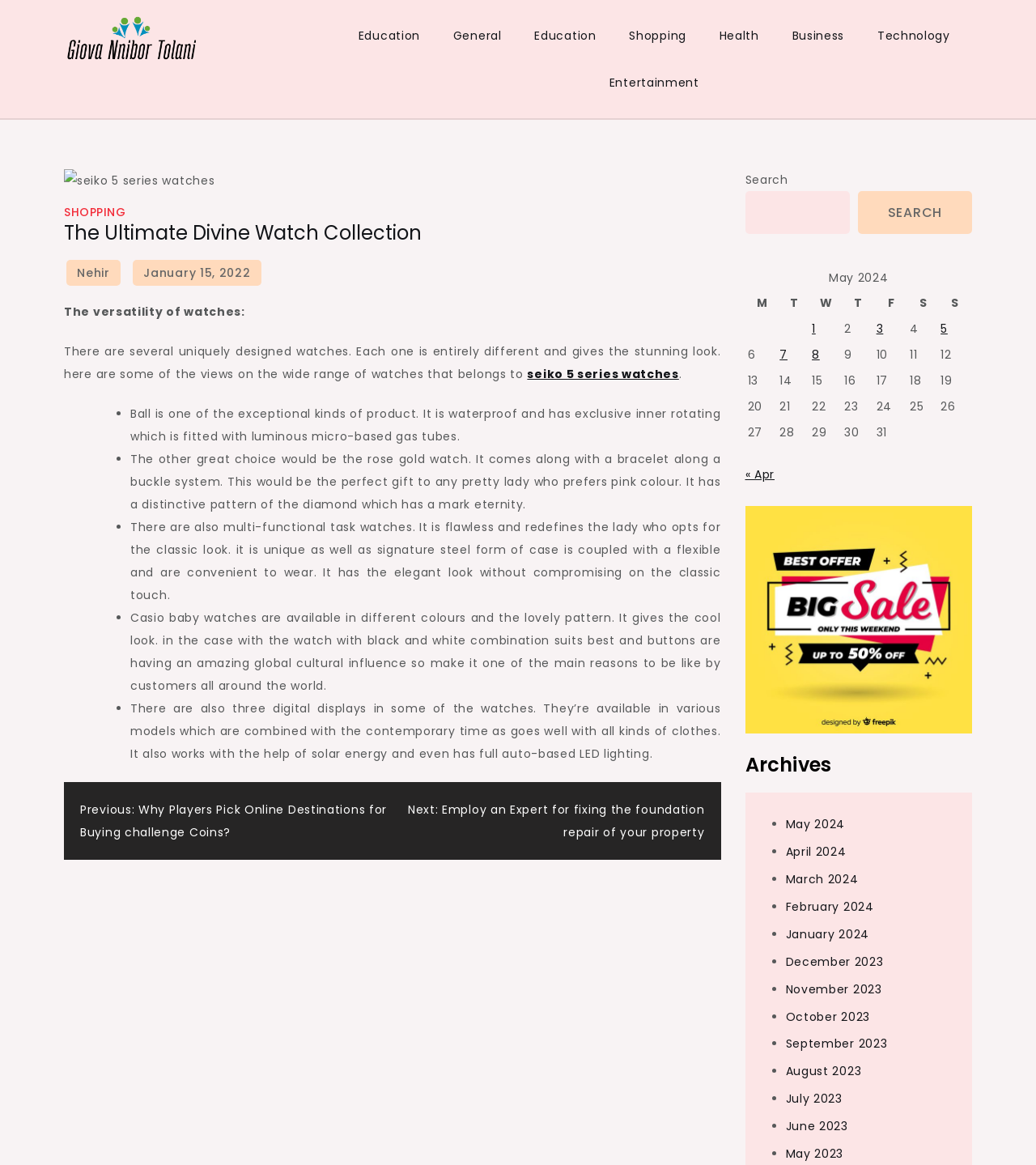What is the title or heading displayed on the webpage?

The Ultimate Divine Watch Collection